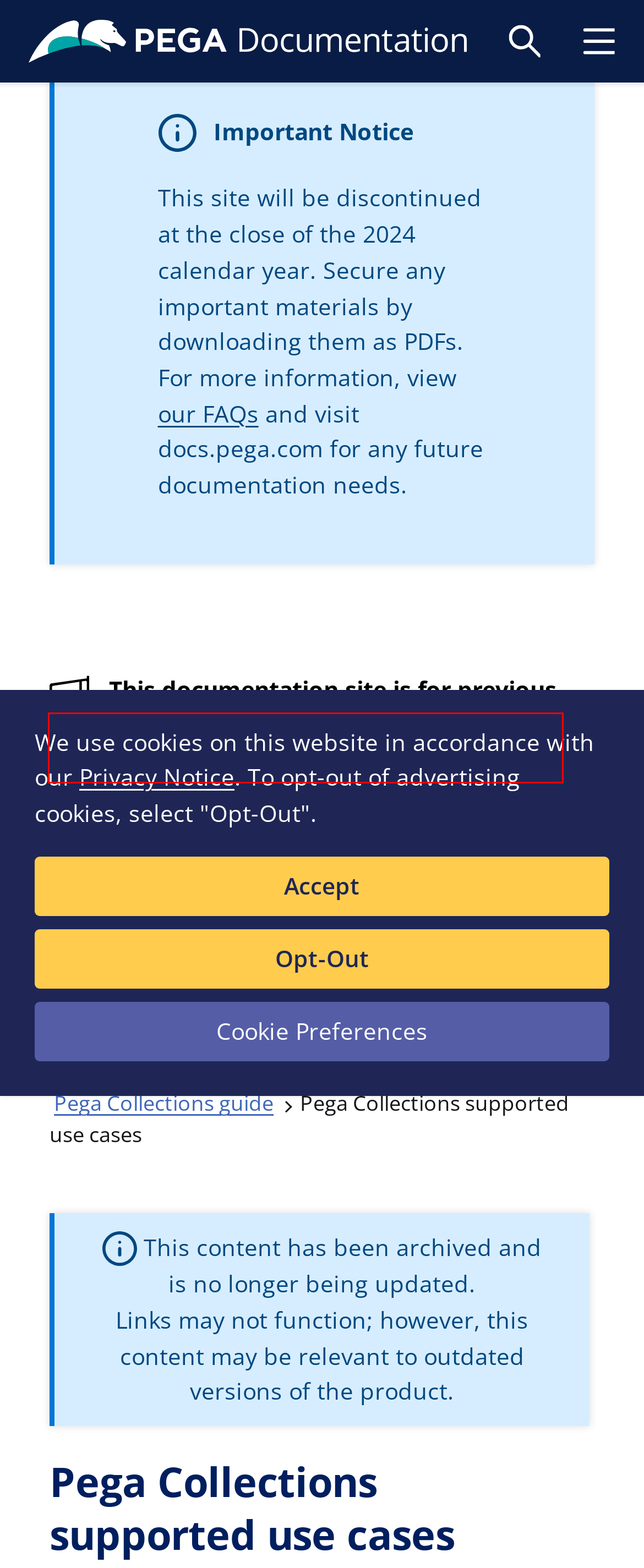You have a screenshot showing a webpage with a red bounding box highlighting an element. Choose the webpage description that best fits the new webpage after clicking the highlighted element. The descriptions are:
A. Trademarks | Pega
B. Pegasystems Documentation
C. Docs-previous End-of-Life FAQs | Pega Community
D. Terms of Use | Pega
E. Privacy Notice | Pega
F. Preference Center | Pega
G. Pega Glossary | Pega
H. Home | Support Center

B